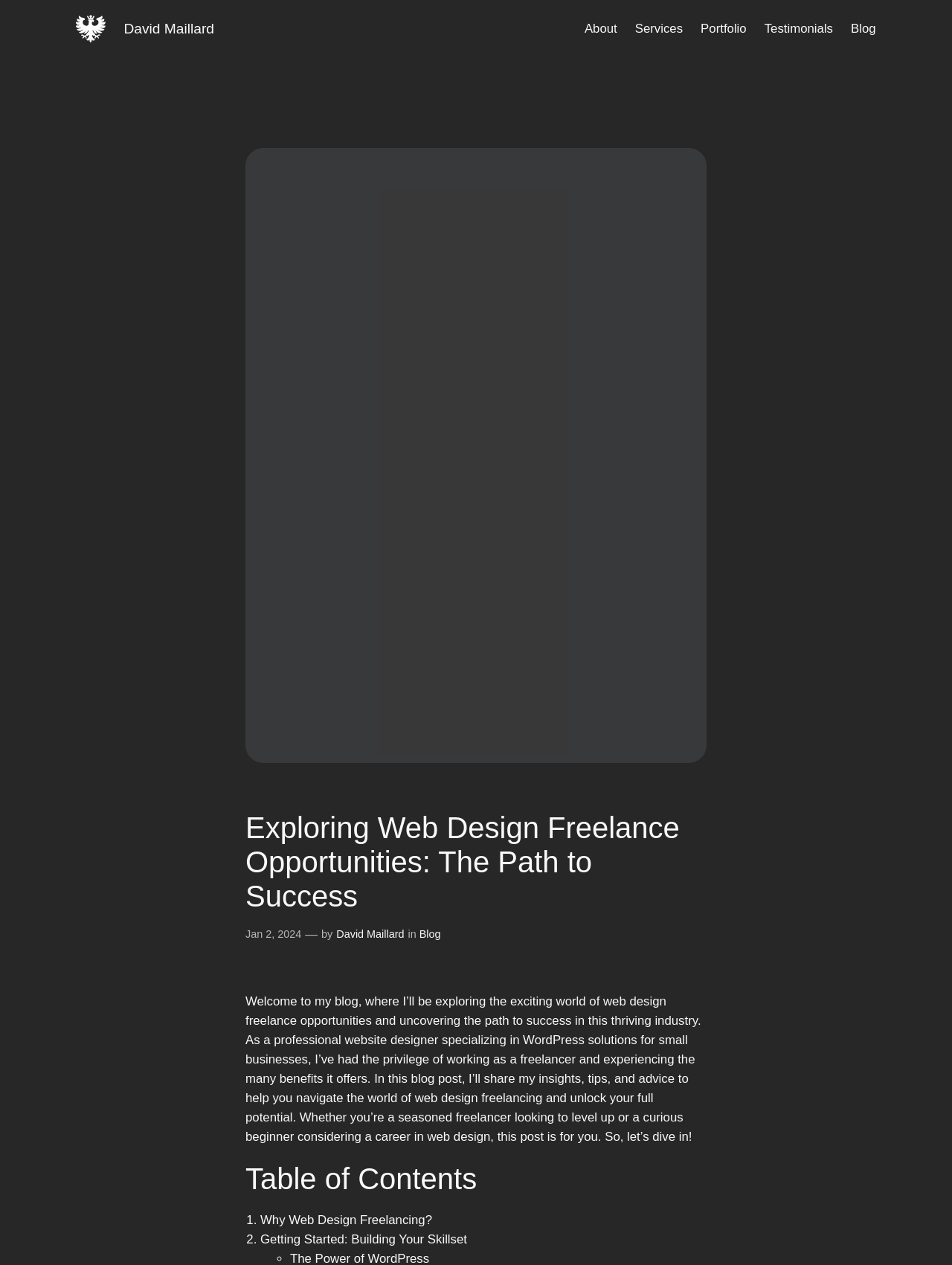Could you locate the bounding box coordinates for the section that should be clicked to accomplish this task: "Click on the 'About' link in the menu".

[0.614, 0.015, 0.648, 0.03]